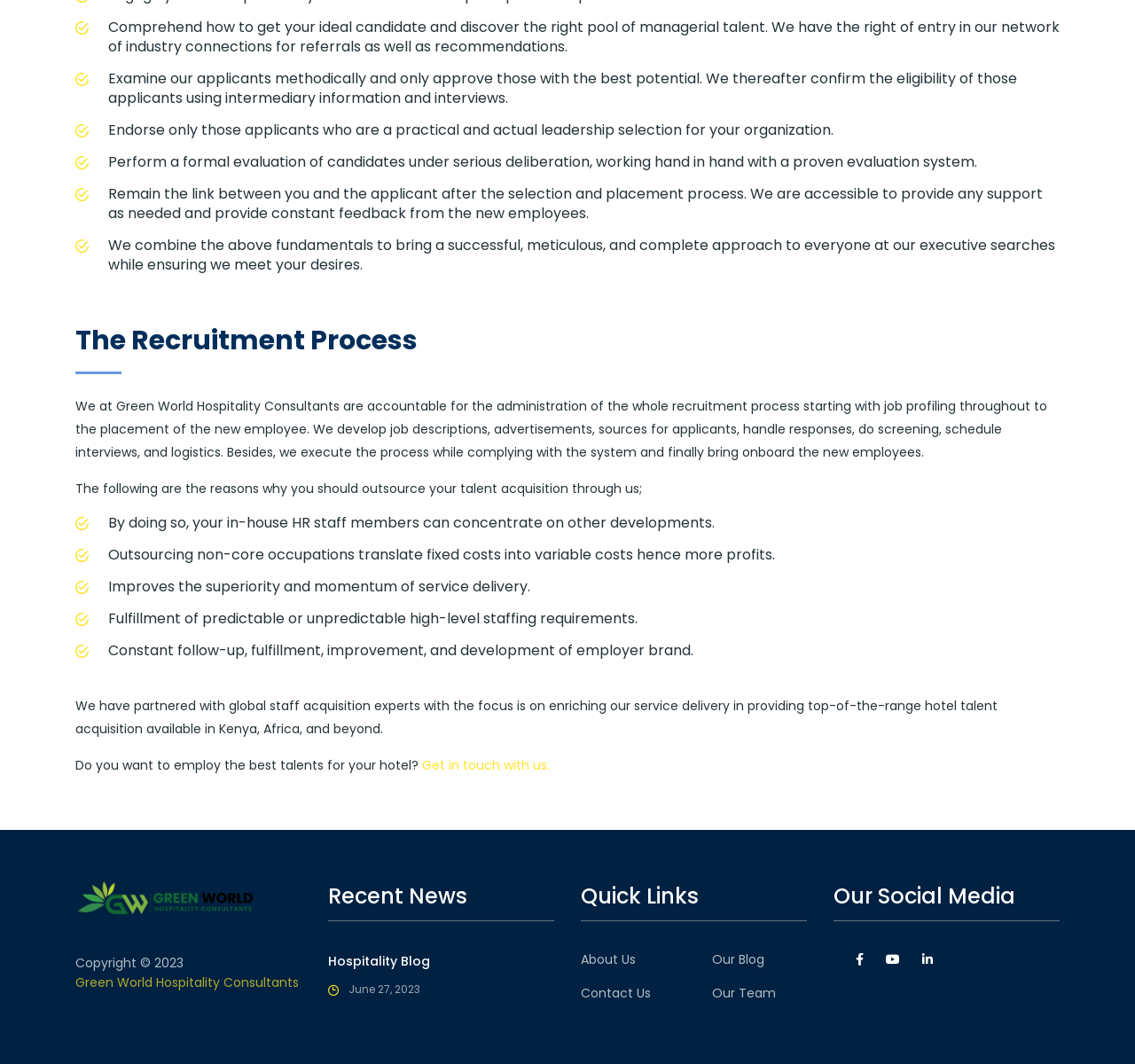Can you pinpoint the bounding box coordinates for the clickable element required for this instruction: "Get in touch with us."? The coordinates should be four float numbers between 0 and 1, i.e., [left, top, right, bottom].

[0.372, 0.711, 0.484, 0.727]